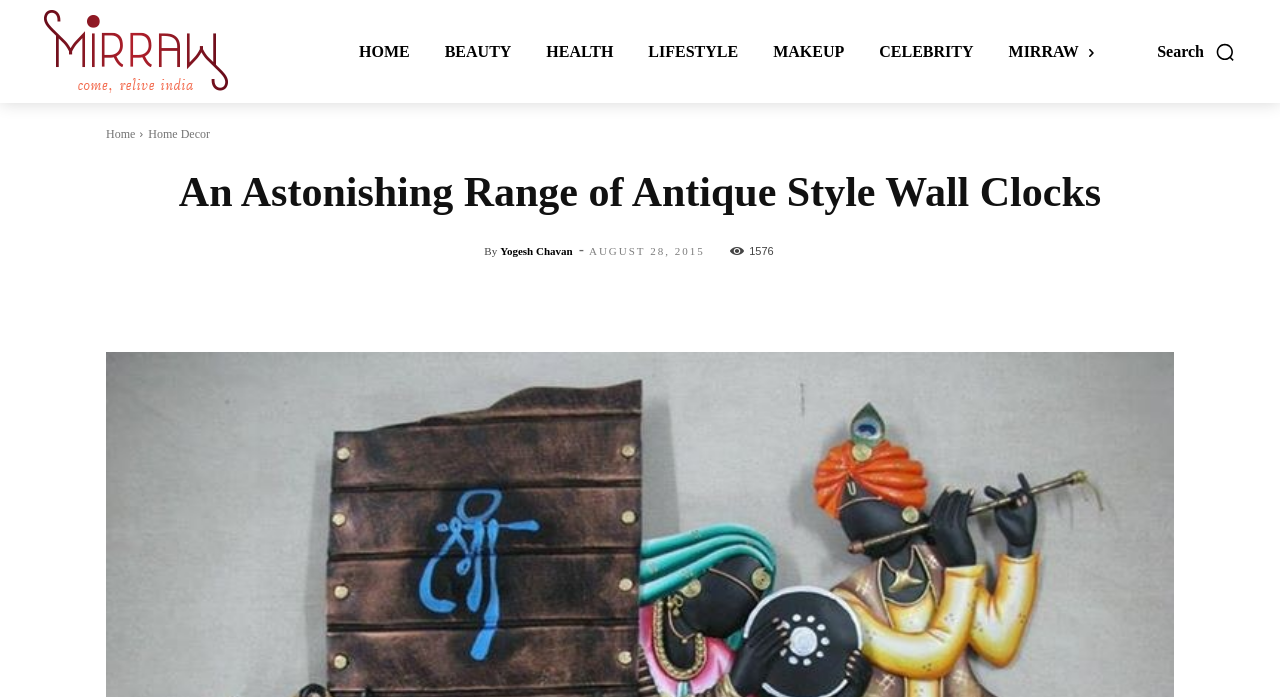Please determine the bounding box coordinates of the element to click in order to execute the following instruction: "Read the article by Yogesh Chavan". The coordinates should be four float numbers between 0 and 1, specified as [left, top, right, bottom].

[0.391, 0.338, 0.447, 0.381]